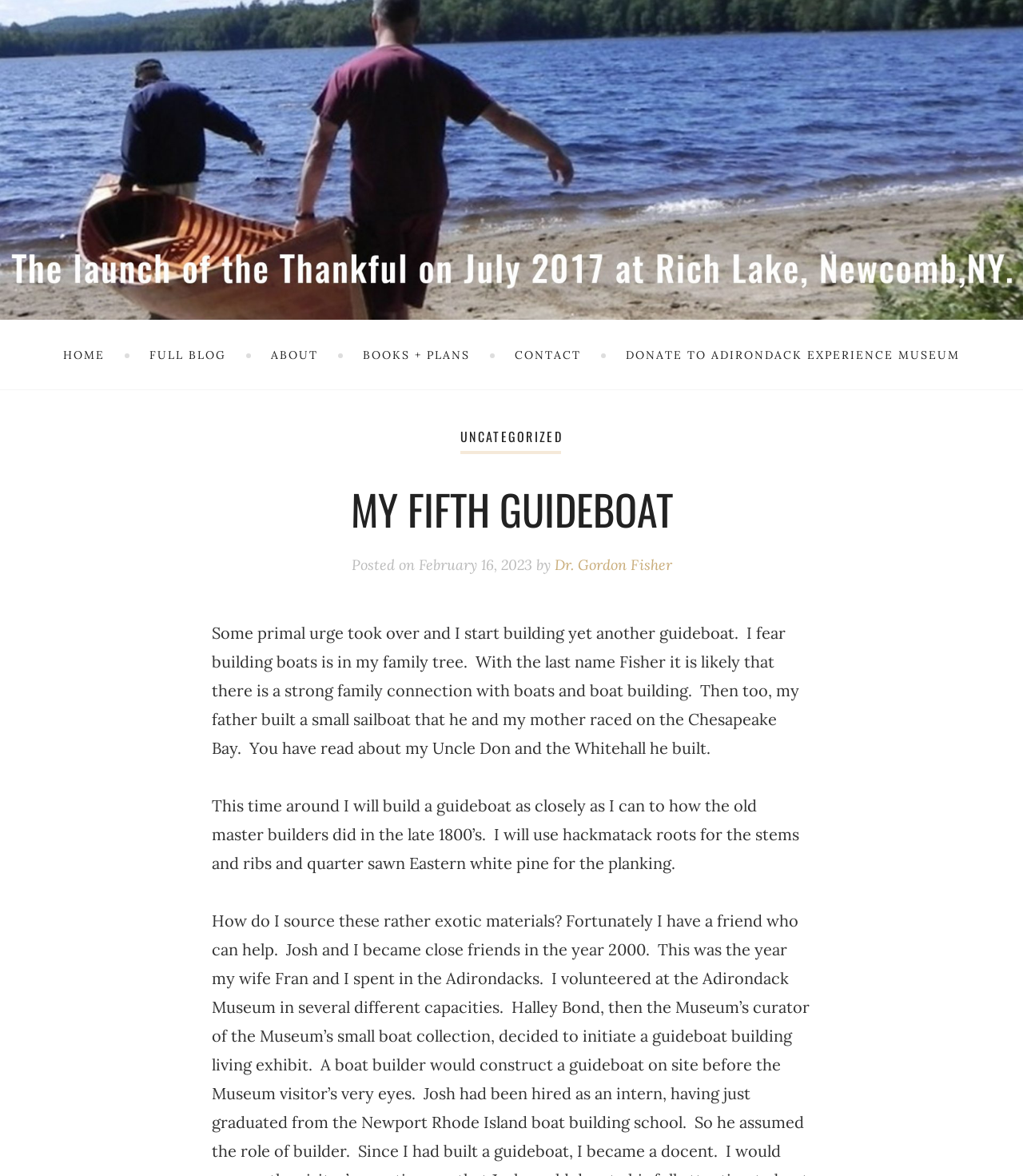Locate the headline of the webpage and generate its content.

MY FIFTH GUIDEBOAT